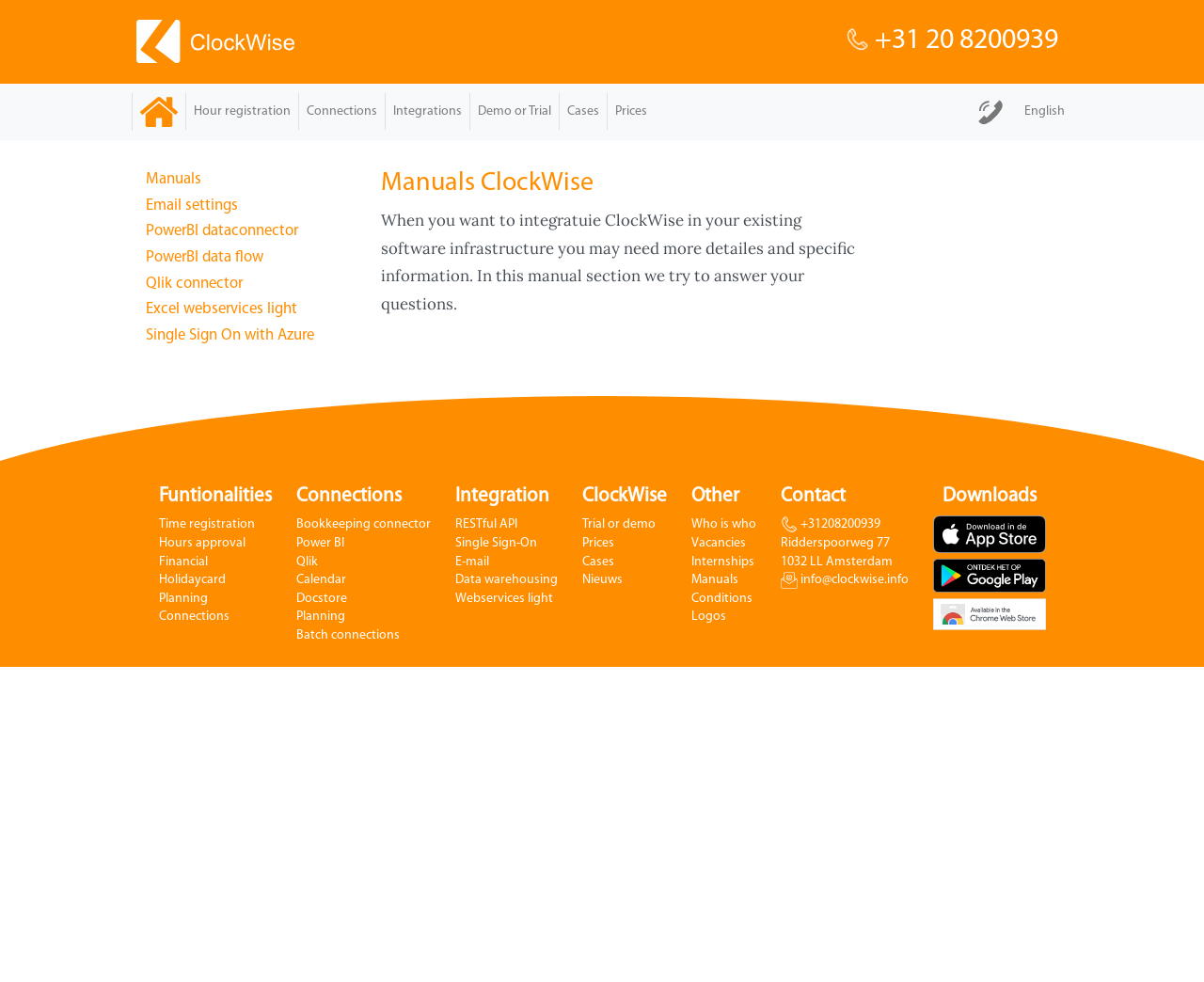Respond to the question with just a single word or phrase: 
How many sections are there in the manual?

4